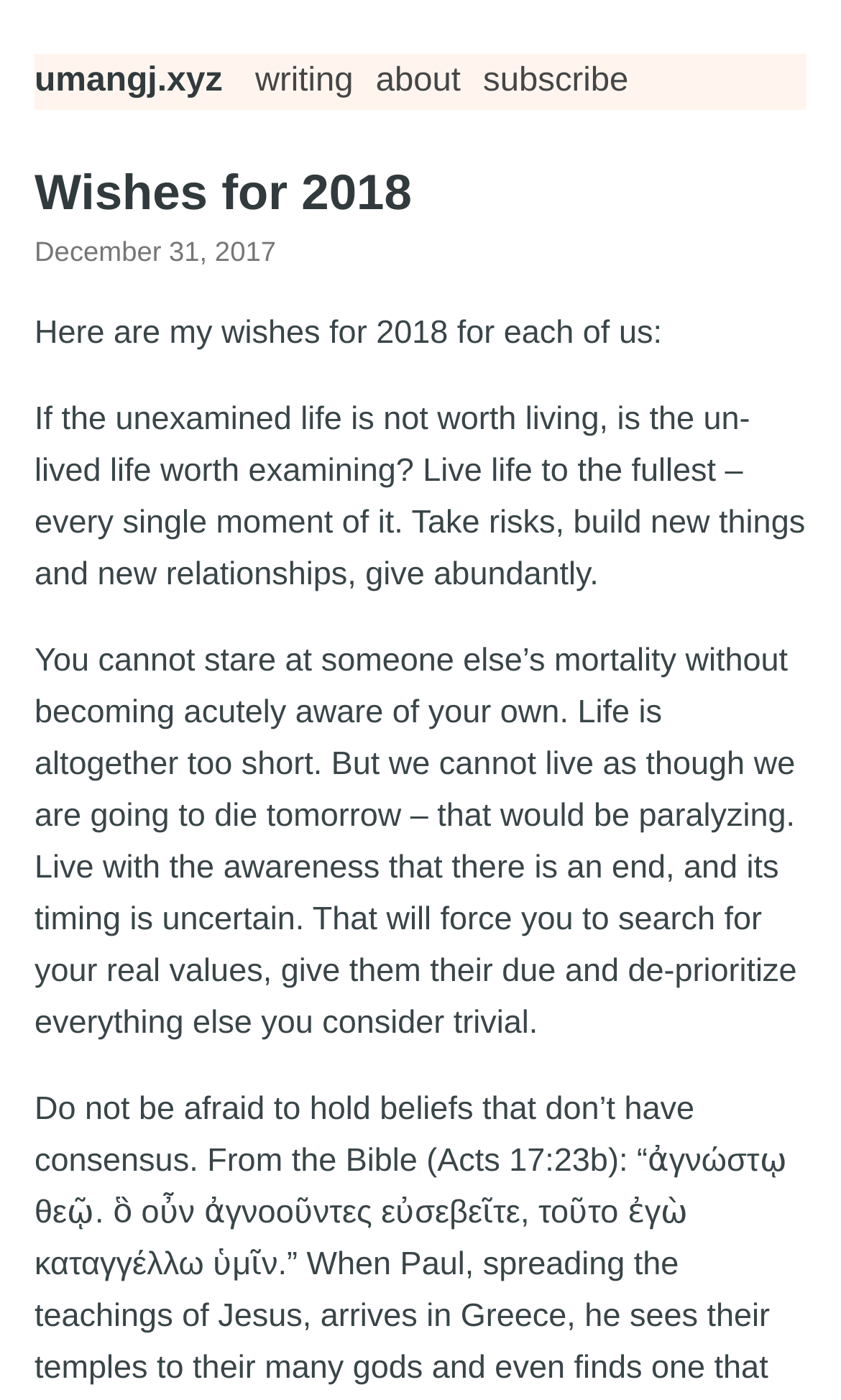Please reply with a single word or brief phrase to the question: 
What is the bounding box coordinate of the 'Wishes for 2018' heading?

[0.041, 0.116, 0.959, 0.157]